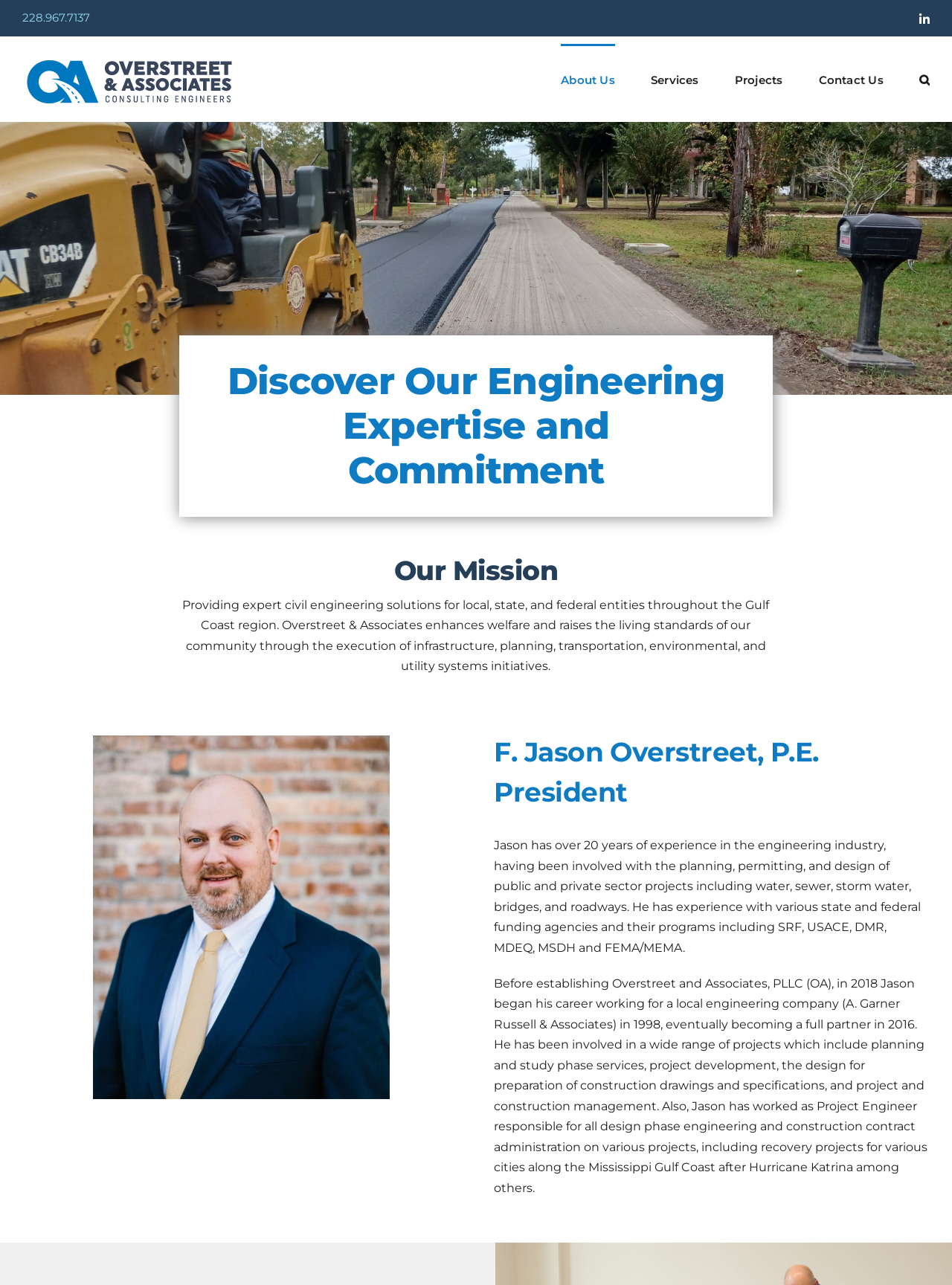Identify the webpage's primary heading and generate its text.

Discover Our Engineering Expertise and Commitment